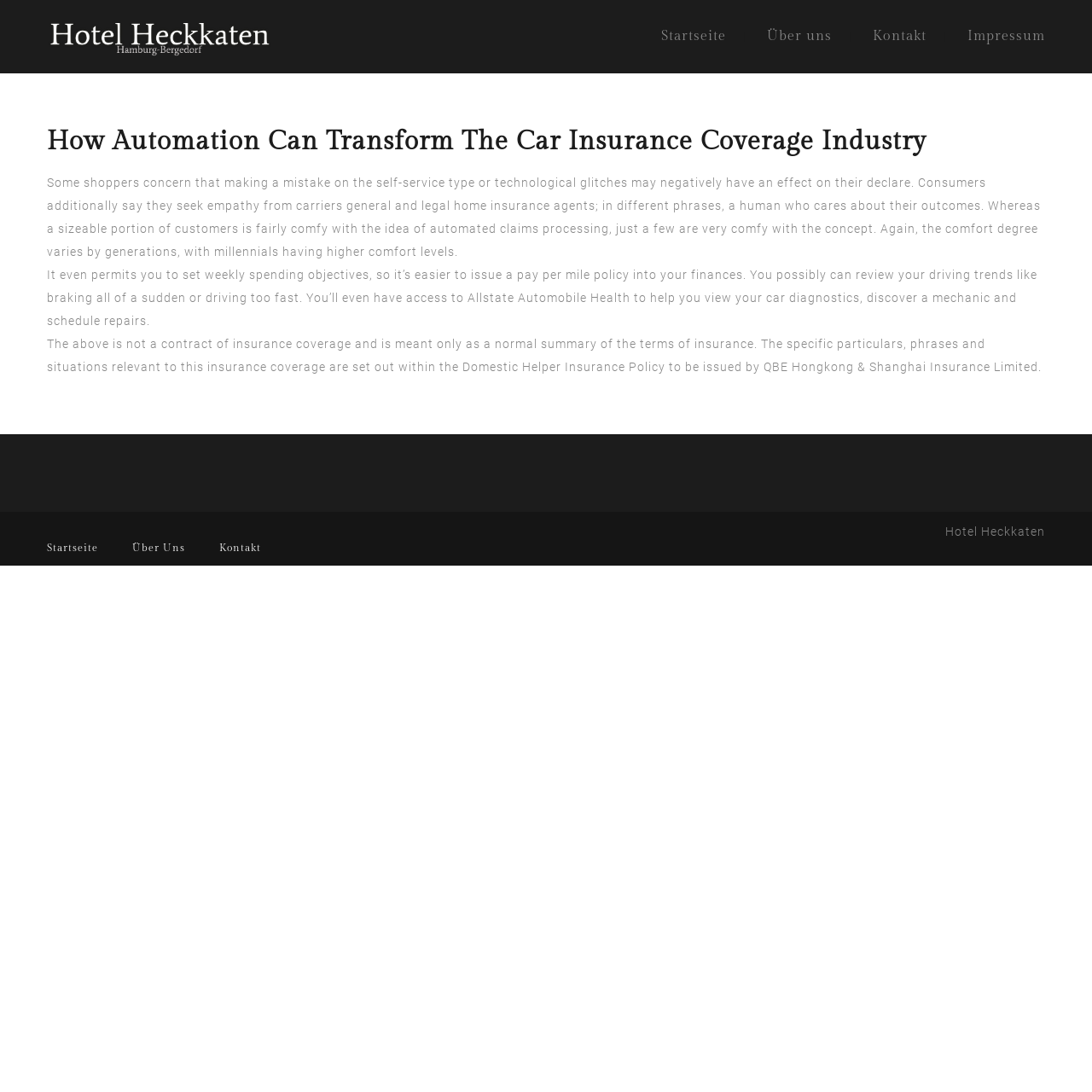Generate the main heading text from the webpage.

How Automation Can Transform The Car Insurance Coverage Industry